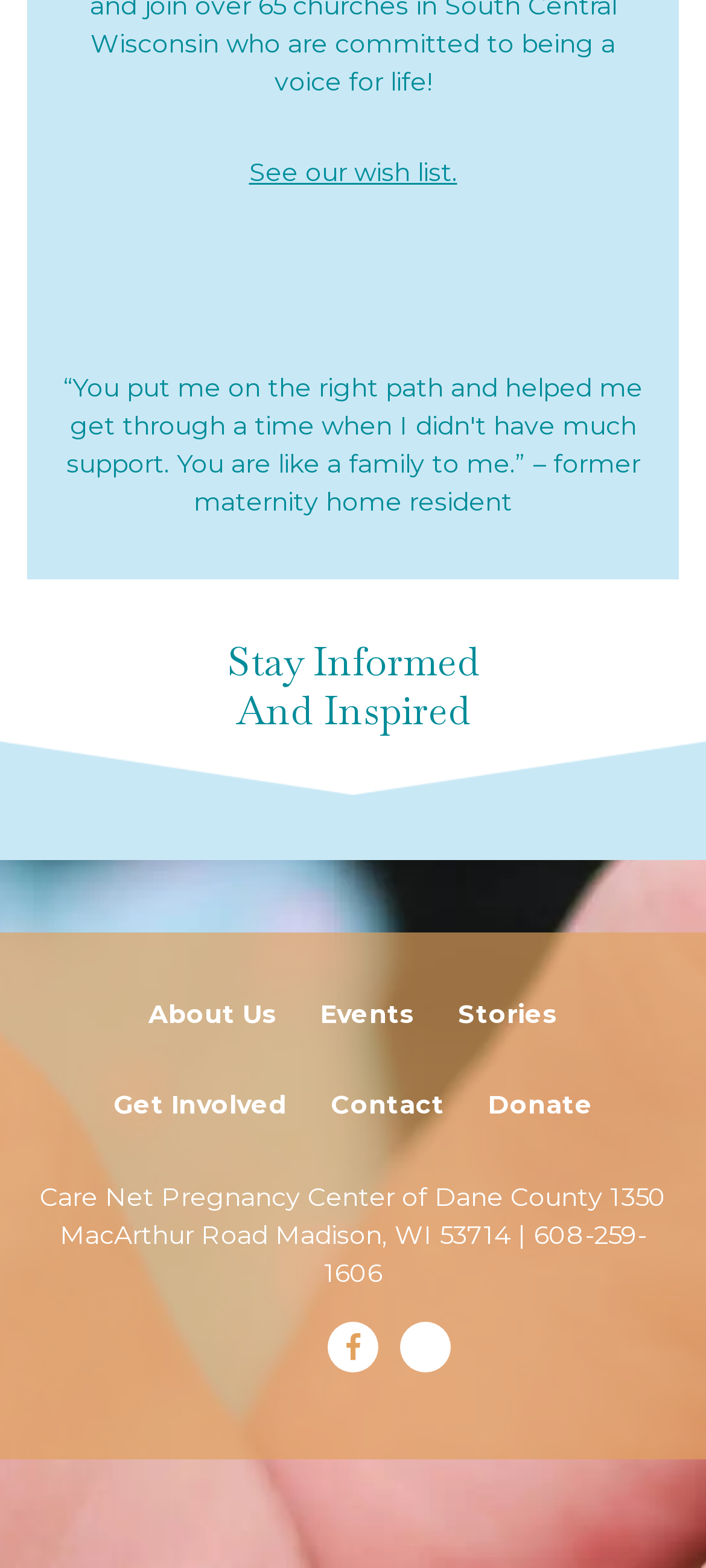What is the address of Care Net Pregnancy Center?
Based on the visual, give a brief answer using one word or a short phrase.

1350 MacArthur Road Madison, WI 53714